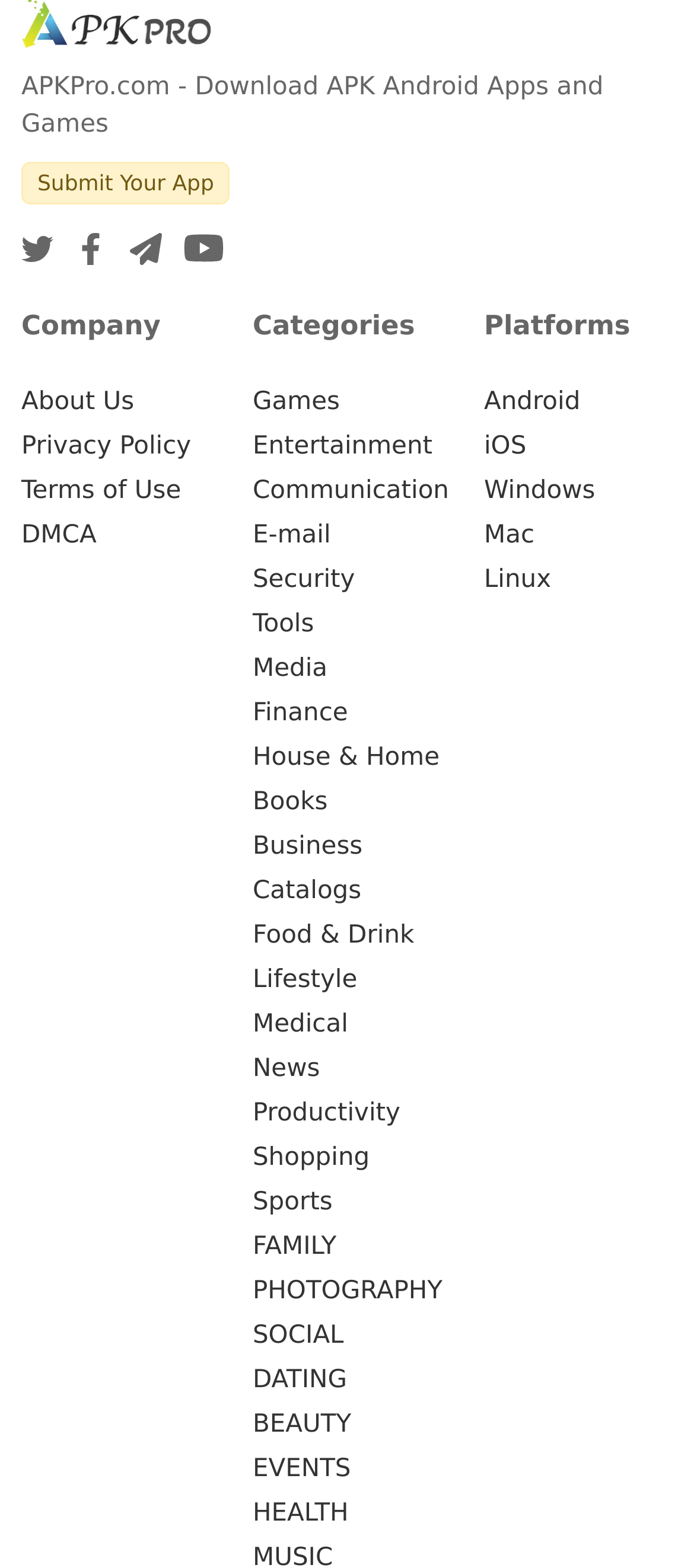How many platforms are supported?
From the image, respond using a single word or phrase.

5